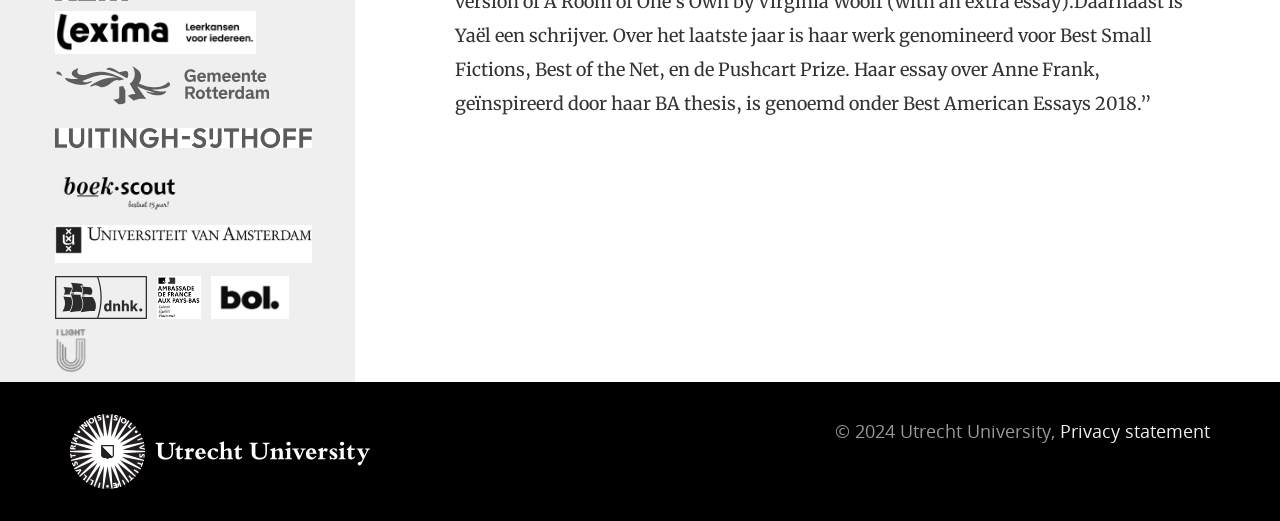Identify the bounding box of the HTML element described here: "Privacy statement". Provide the coordinates as four float numbers between 0 and 1: [left, top, right, bottom].

[0.828, 0.803, 0.945, 0.849]